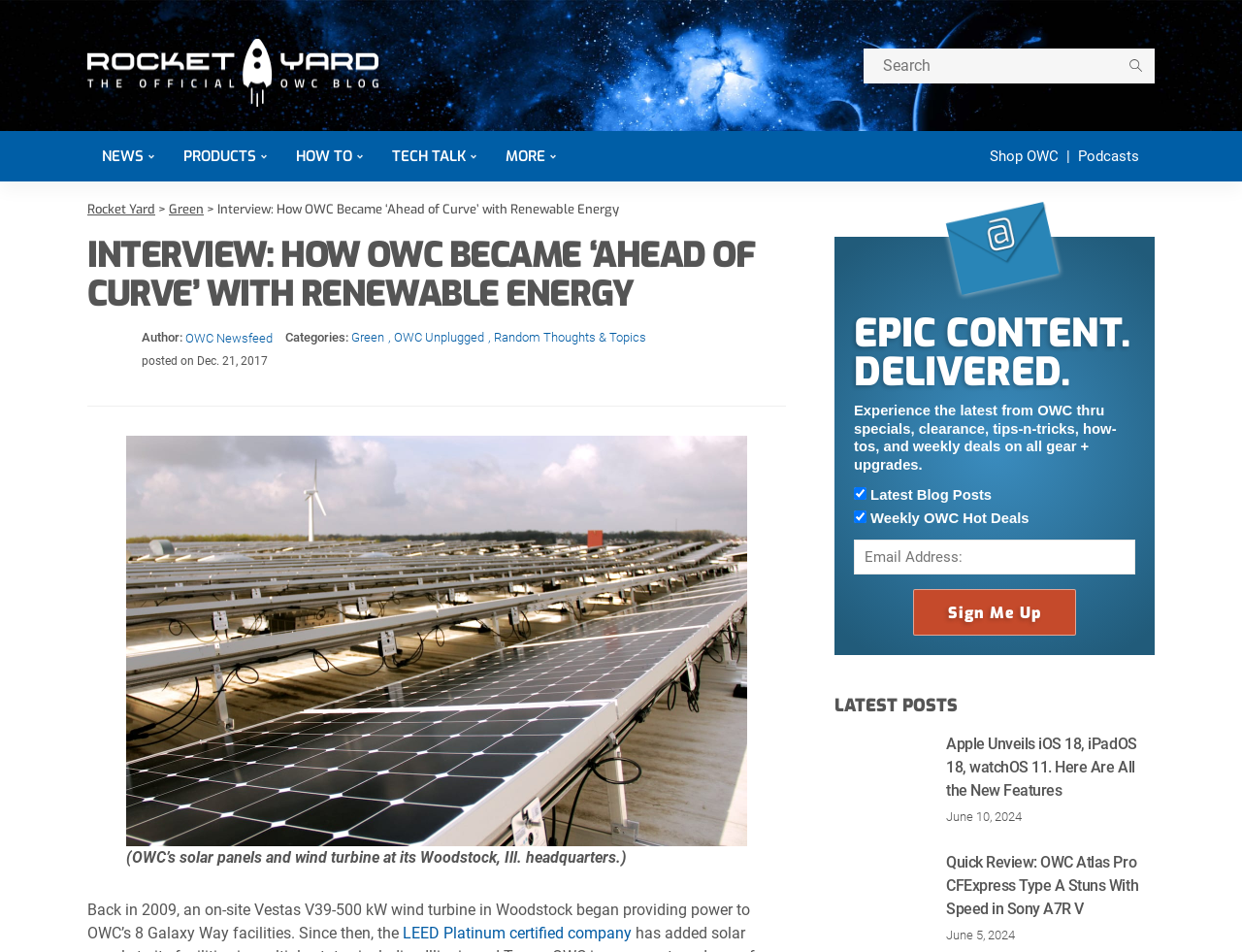Provide a single word or phrase to answer the given question: 
What is the date of the latest blog post?

June 10, 2024